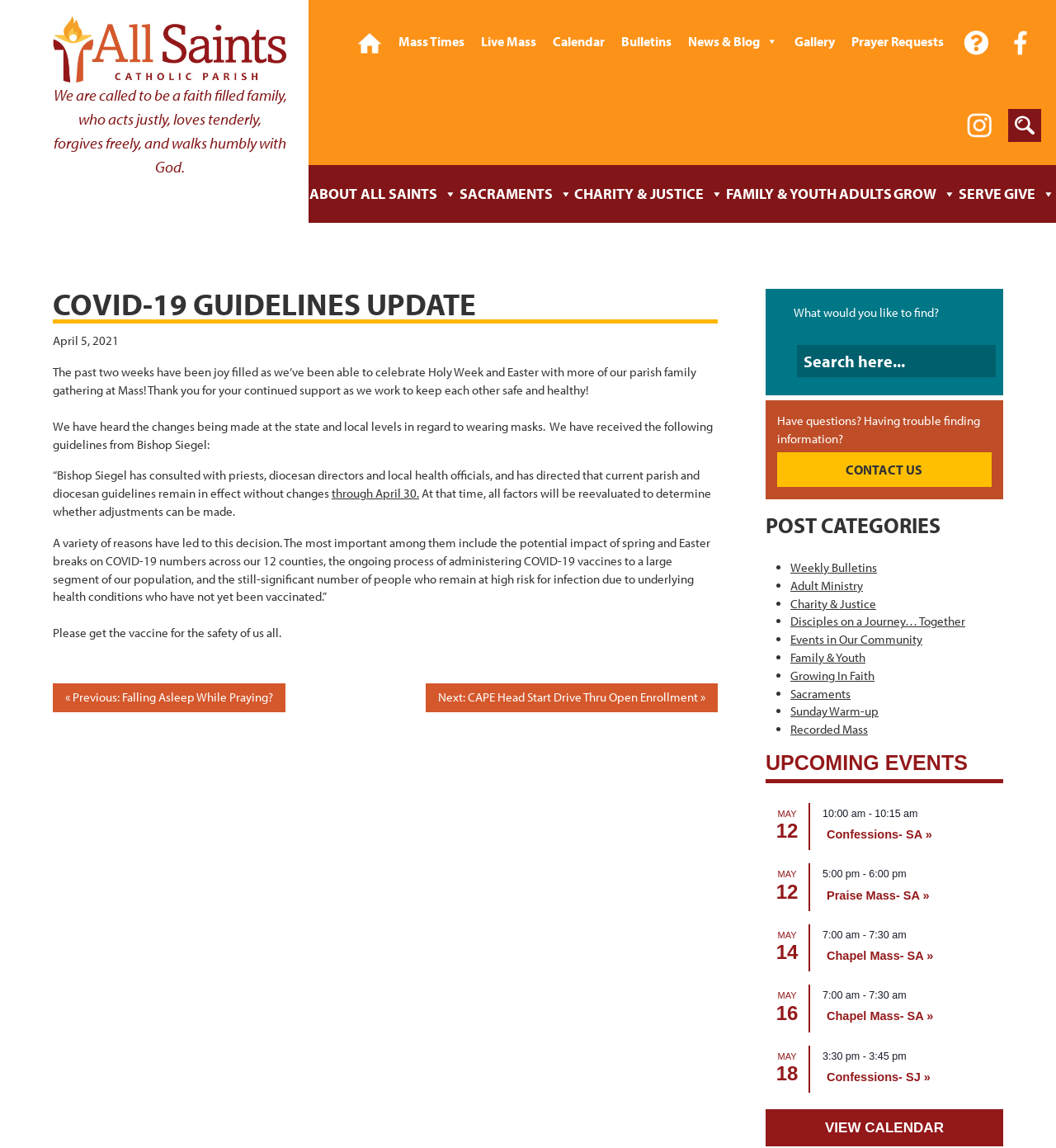Please identify the bounding box coordinates of where to click in order to follow the instruction: "Search for something".

[0.955, 0.095, 0.986, 0.123]